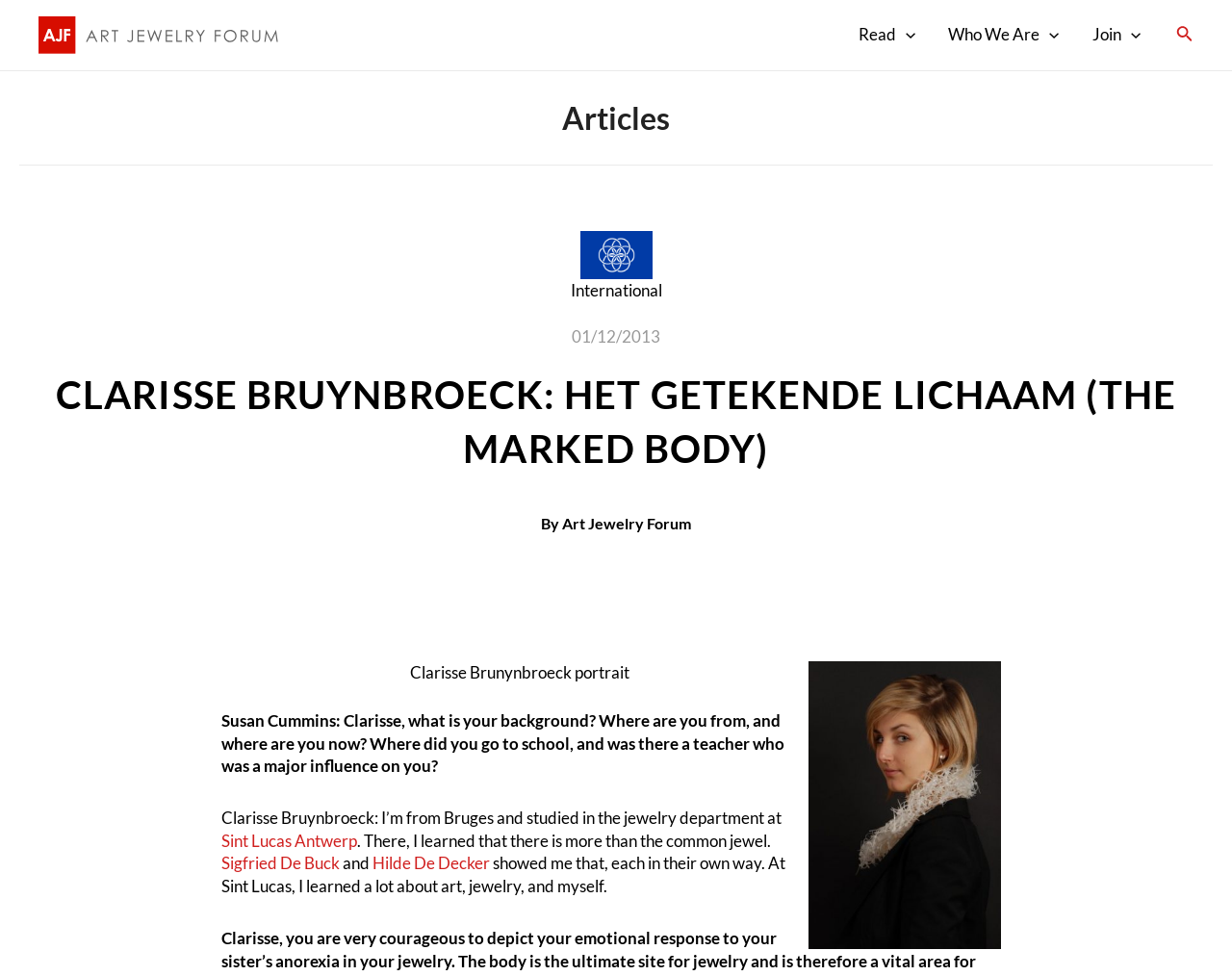How many images are on the webpage?
Based on the image content, provide your answer in one word or a short phrase.

4